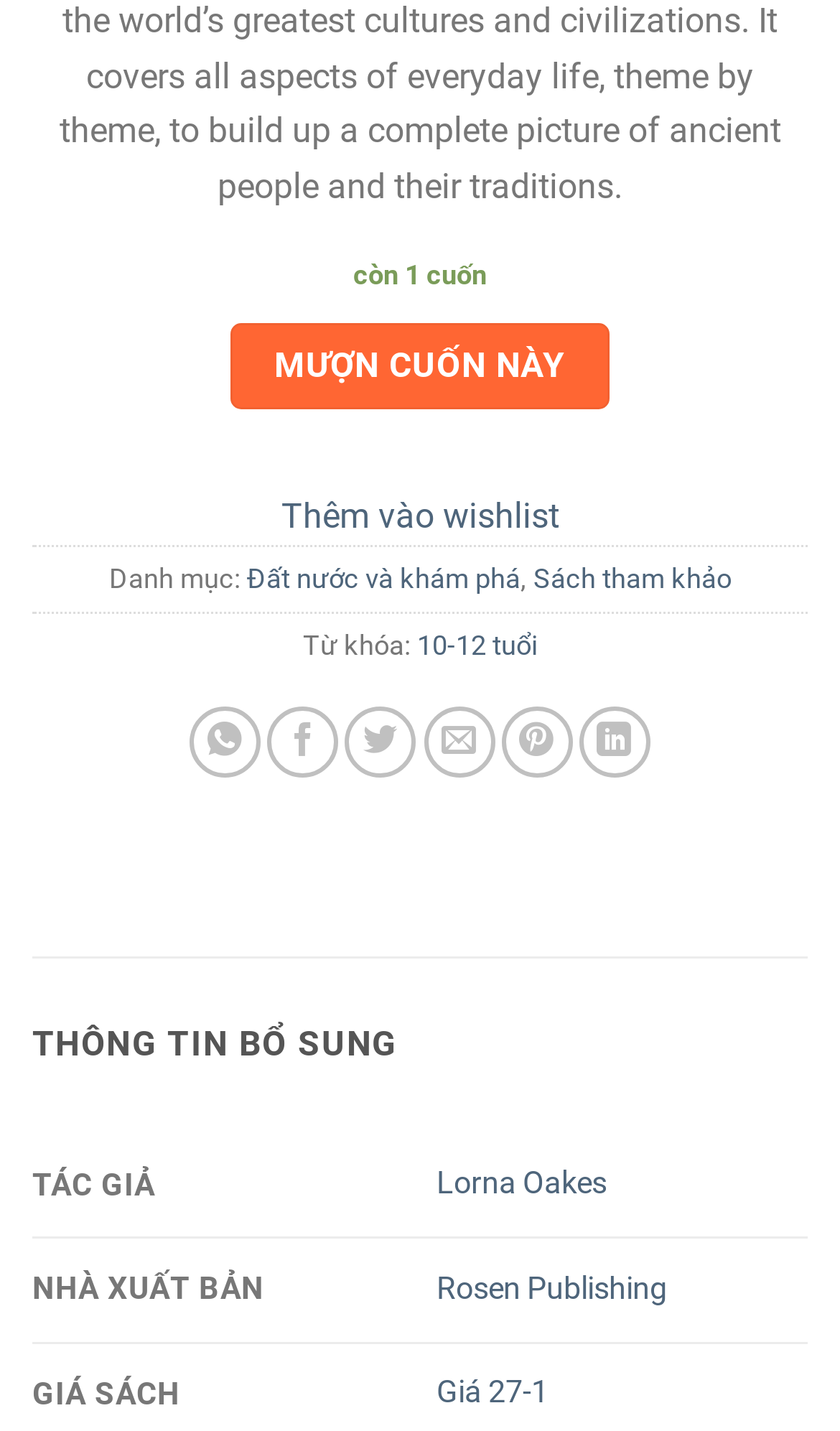Identify the bounding box coordinates of the section to be clicked to complete the task described by the following instruction: "View author information". The coordinates should be four float numbers between 0 and 1, formatted as [left, top, right, bottom].

[0.52, 0.814, 0.722, 0.84]